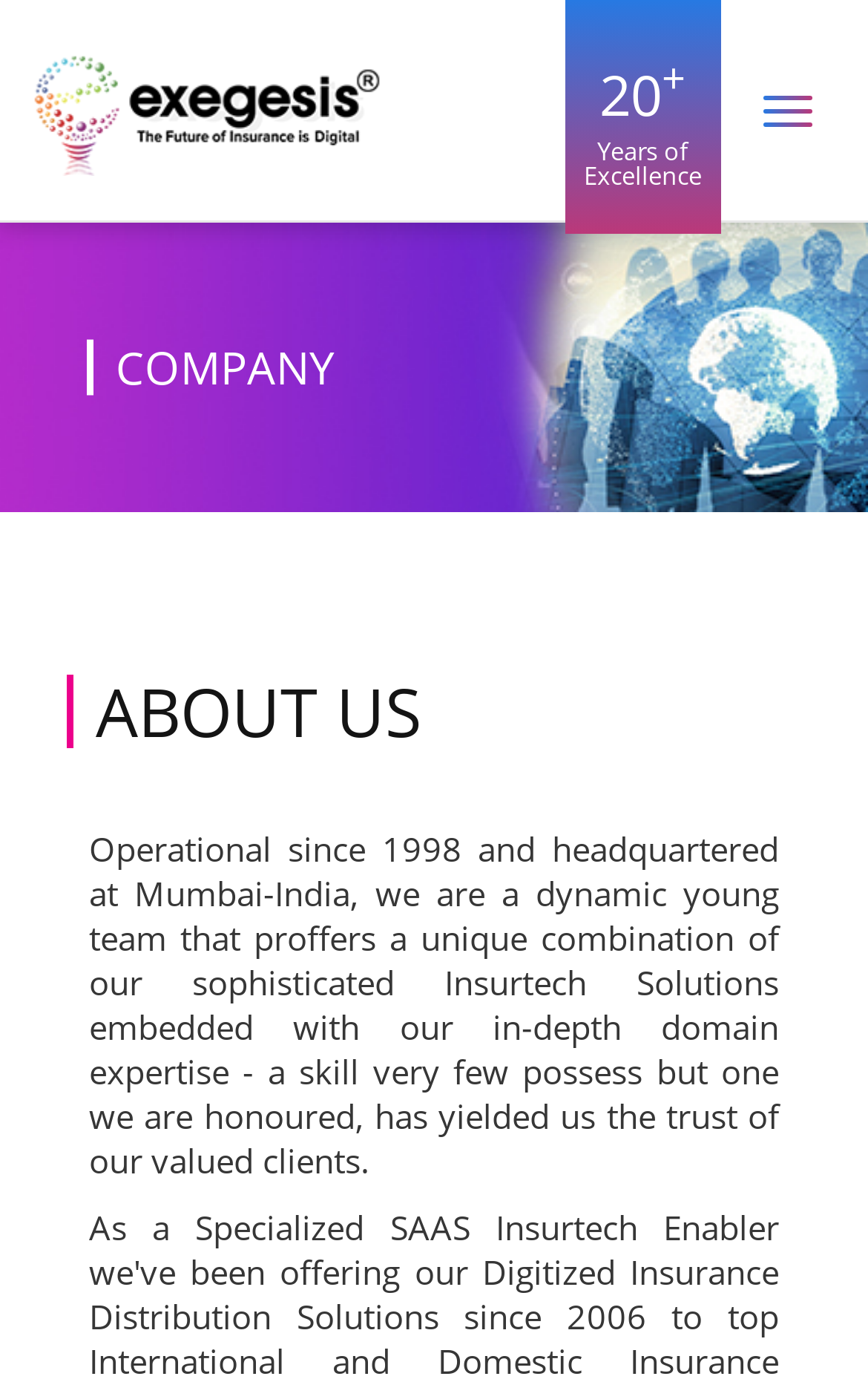Locate the bounding box coordinates for the element described below: "parent_node: Toggle navigation title="Exegesis Infotech"". The coordinates must be four float values between 0 and 1, formatted as [left, top, right, bottom].

[0.038, 0.0, 0.438, 0.161]